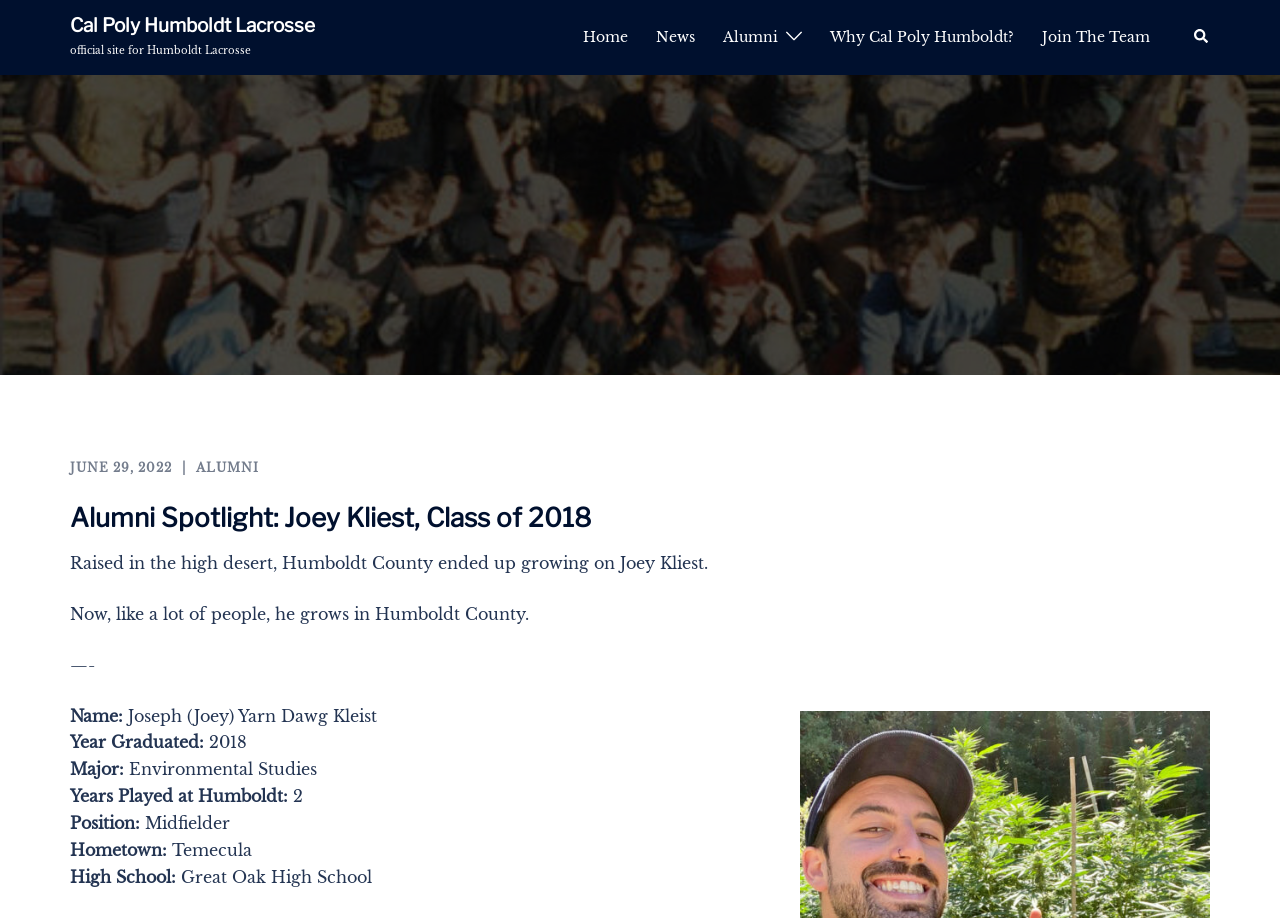Determine the bounding box coordinates of the clickable element to achieve the following action: 'Read about Alumni Spotlight'. Provide the coordinates as four float values between 0 and 1, formatted as [left, top, right, bottom].

[0.055, 0.547, 0.945, 0.581]